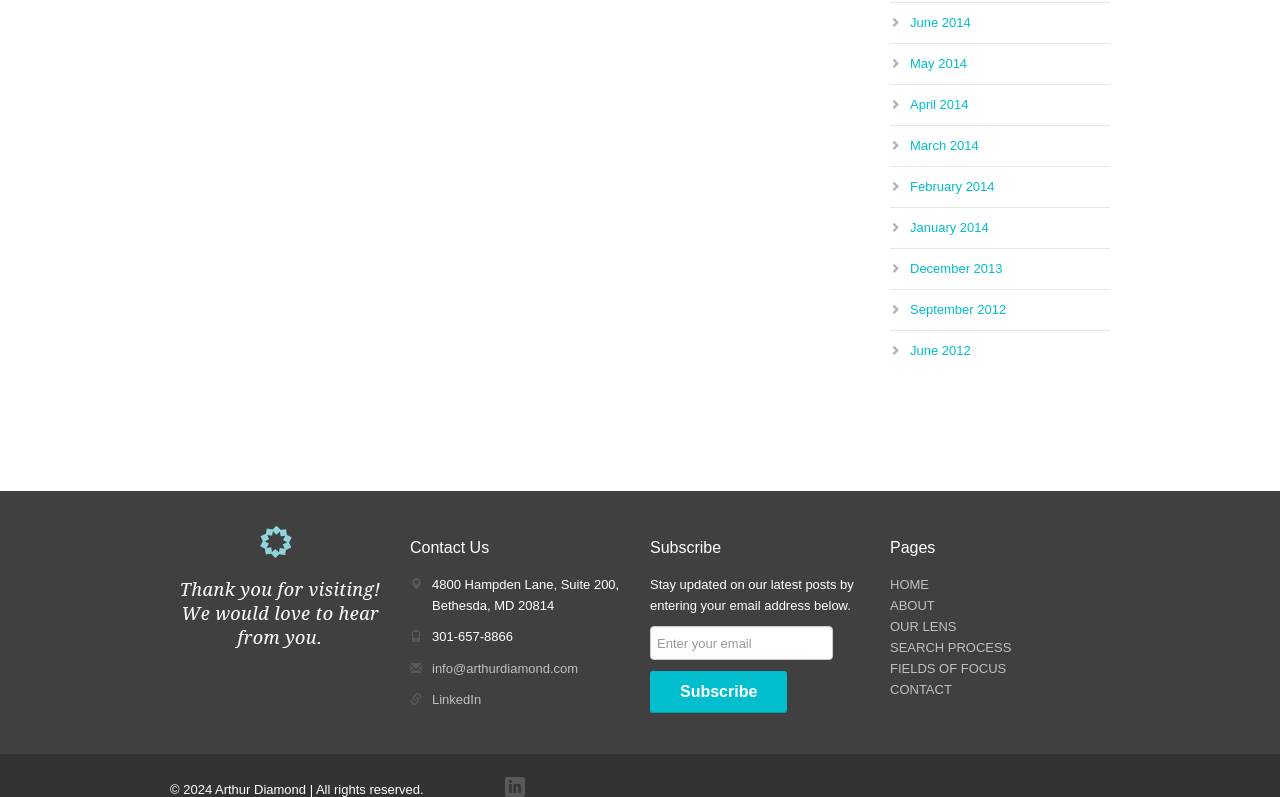What is the company's phone number?
Refer to the image and give a detailed answer to the query.

I found the company's phone number by looking at the contact information section, where it is listed as '301-657-8866'.